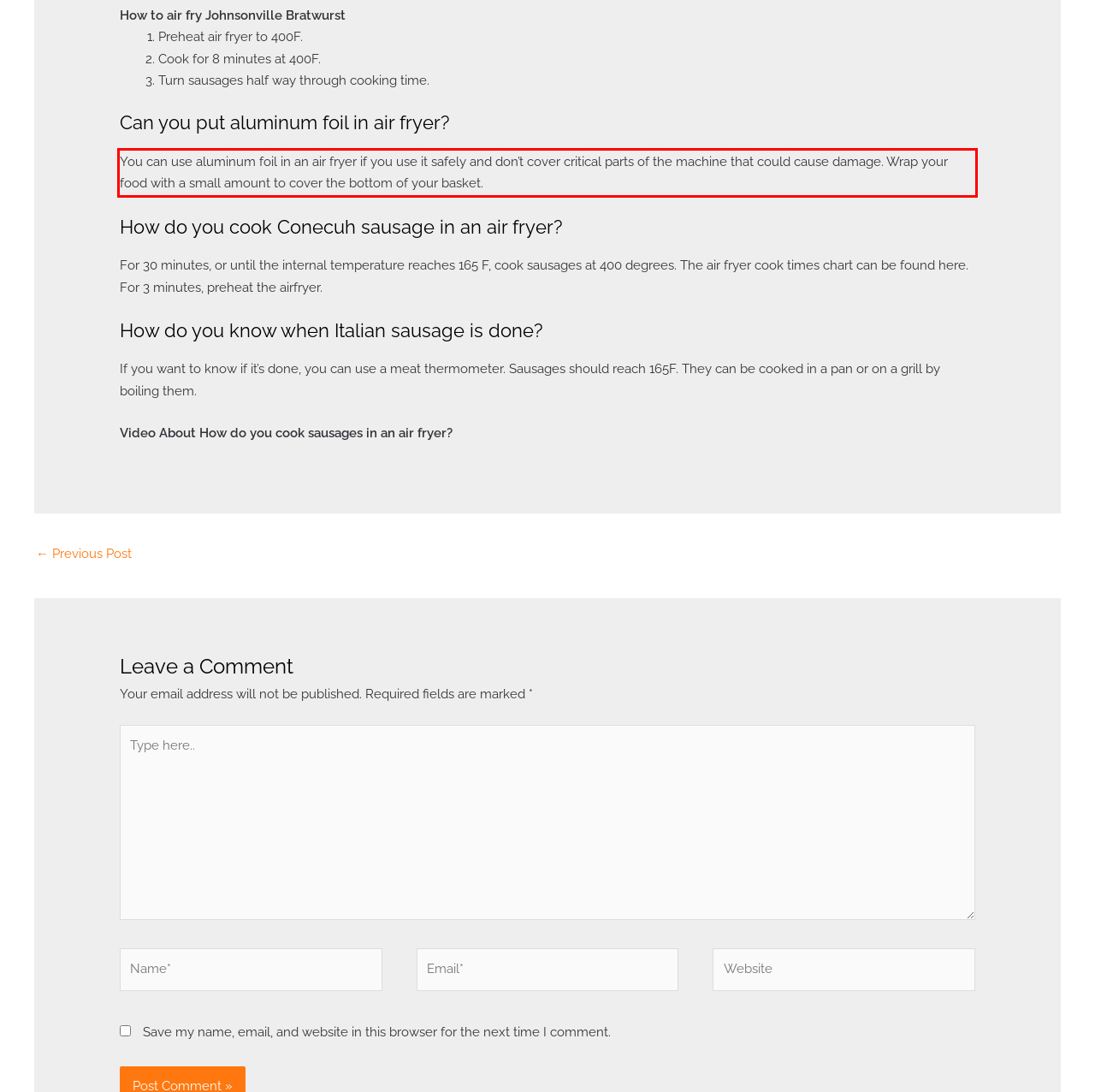Given a webpage screenshot, identify the text inside the red bounding box using OCR and extract it.

You can use aluminum foil in an air fryer if you use it safely and don’t cover critical parts of the machine that could cause damage. Wrap your food with a small amount to cover the bottom of your basket.